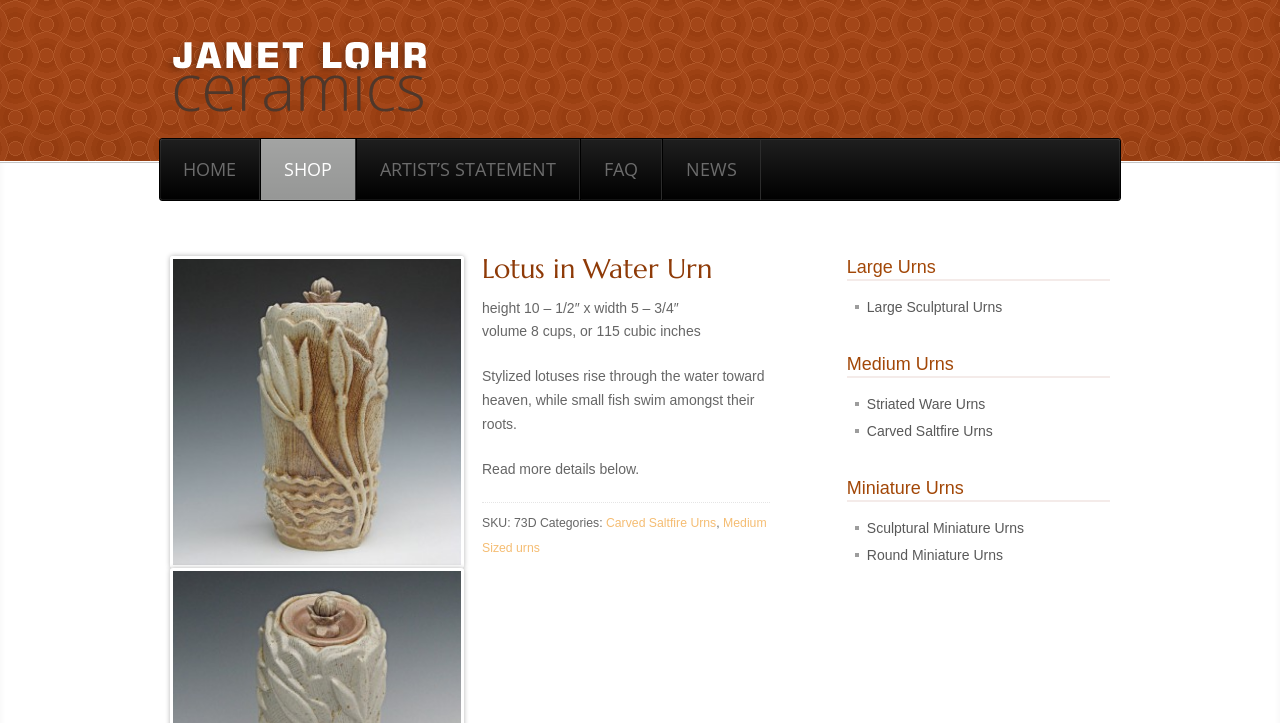Determine the coordinates of the bounding box for the clickable area needed to execute this instruction: "go to home page".

[0.125, 0.192, 0.203, 0.277]